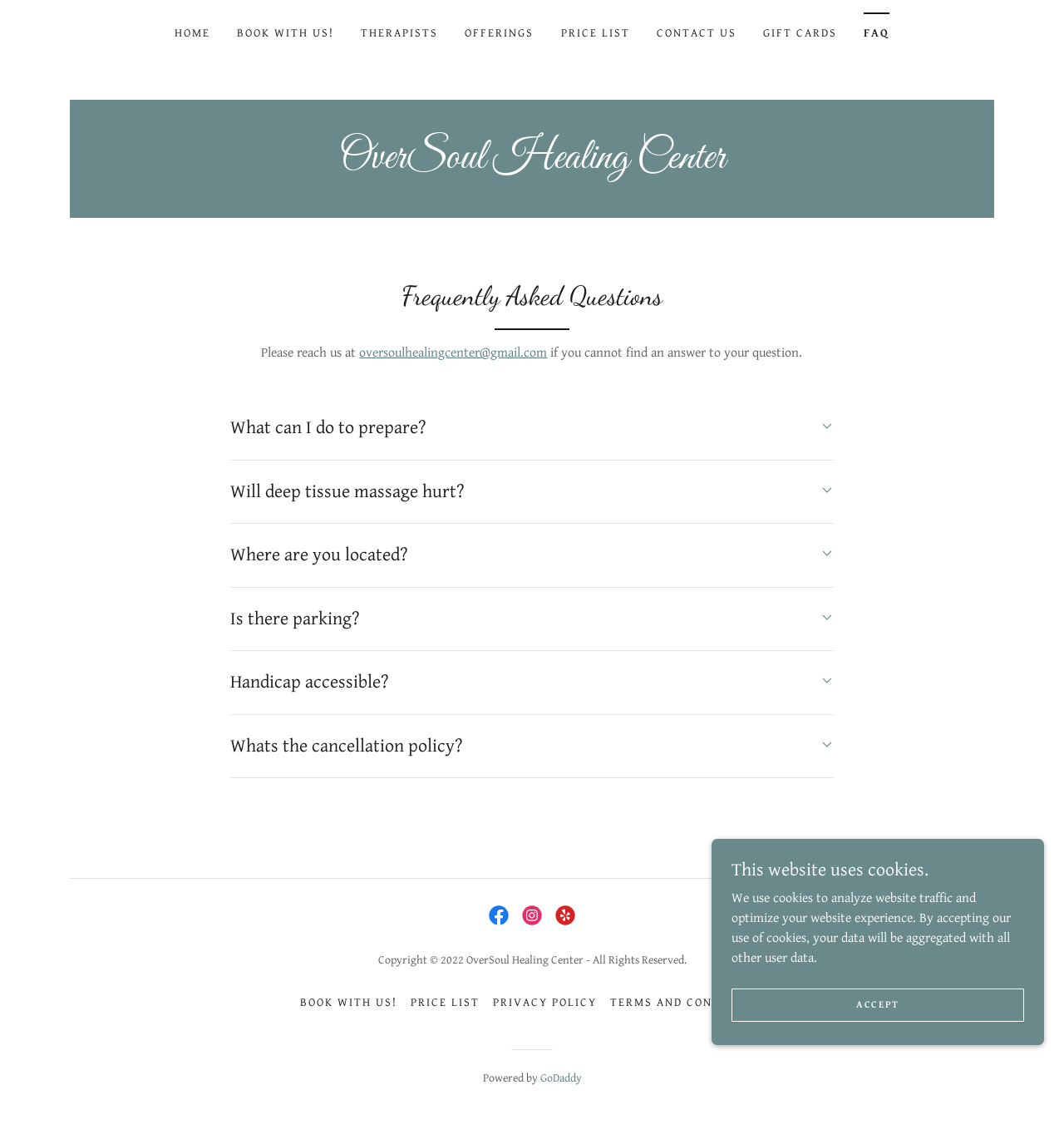Determine which piece of text is the heading of the webpage and provide it.

Frequently Asked Questions